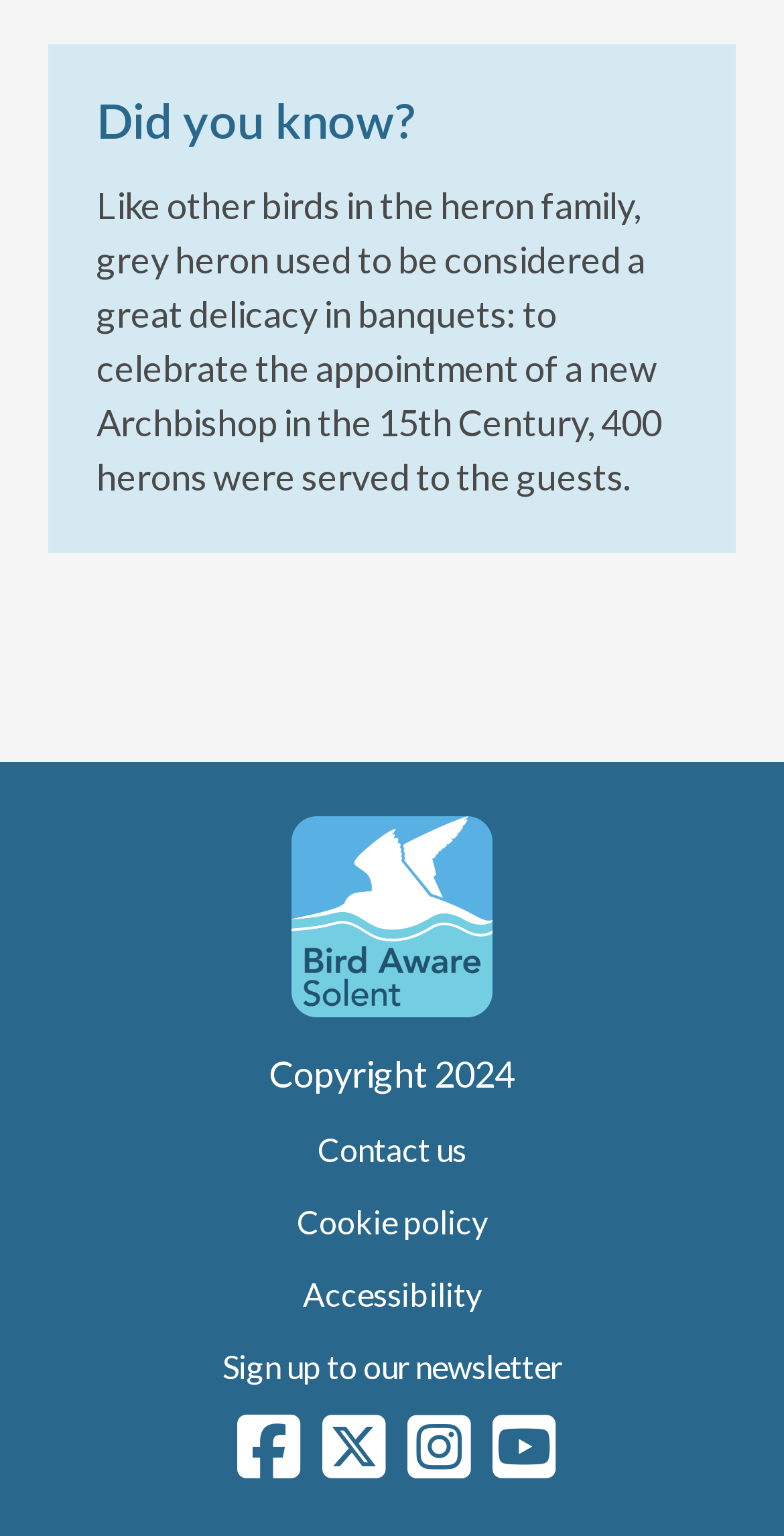Can you determine the bounding box coordinates of the area that needs to be clicked to fulfill the following instruction: "Click on the link to contact us"?

[0.405, 0.735, 0.595, 0.76]